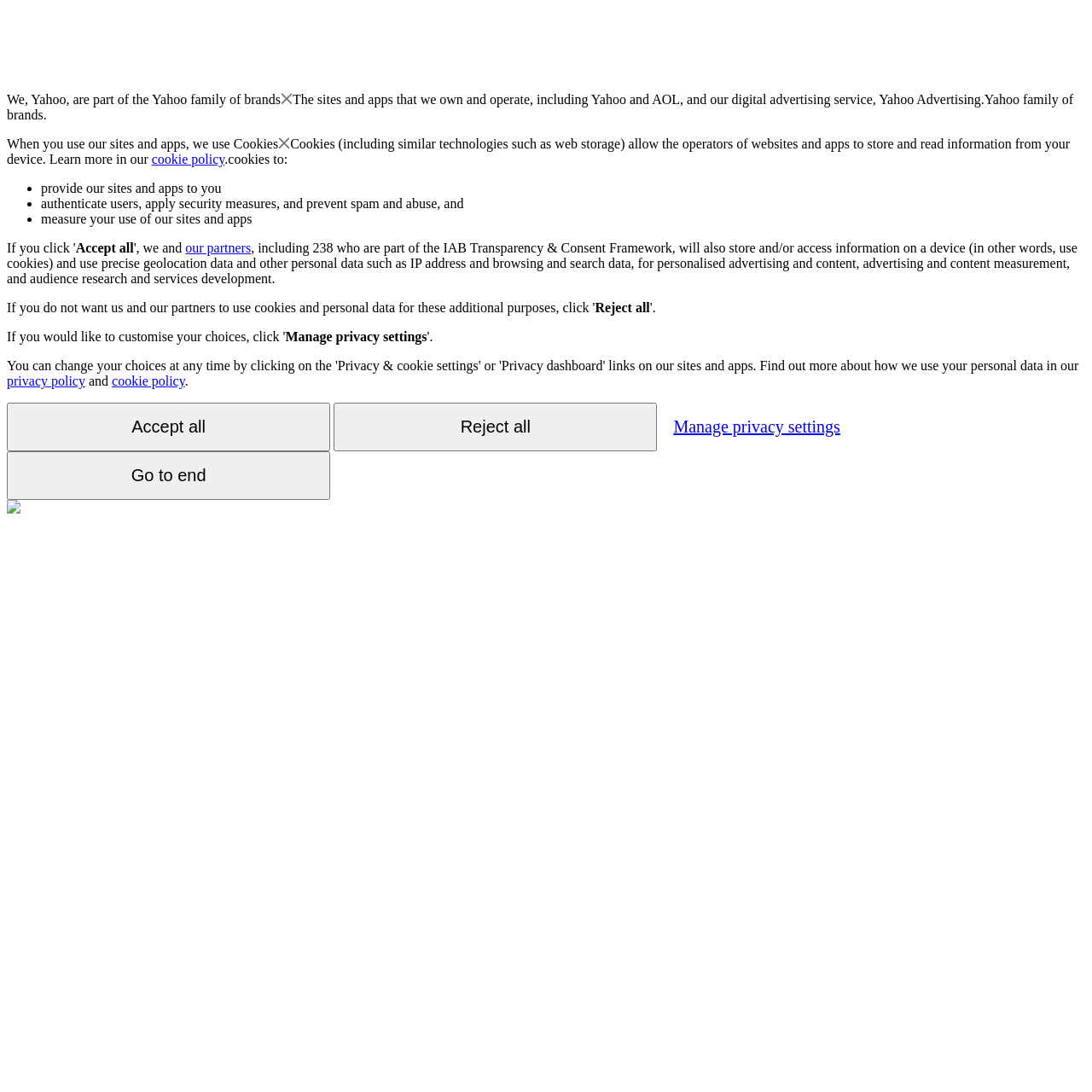Locate the bounding box coordinates of the element that should be clicked to execute the following instruction: "Call (309) 332-1140".

None